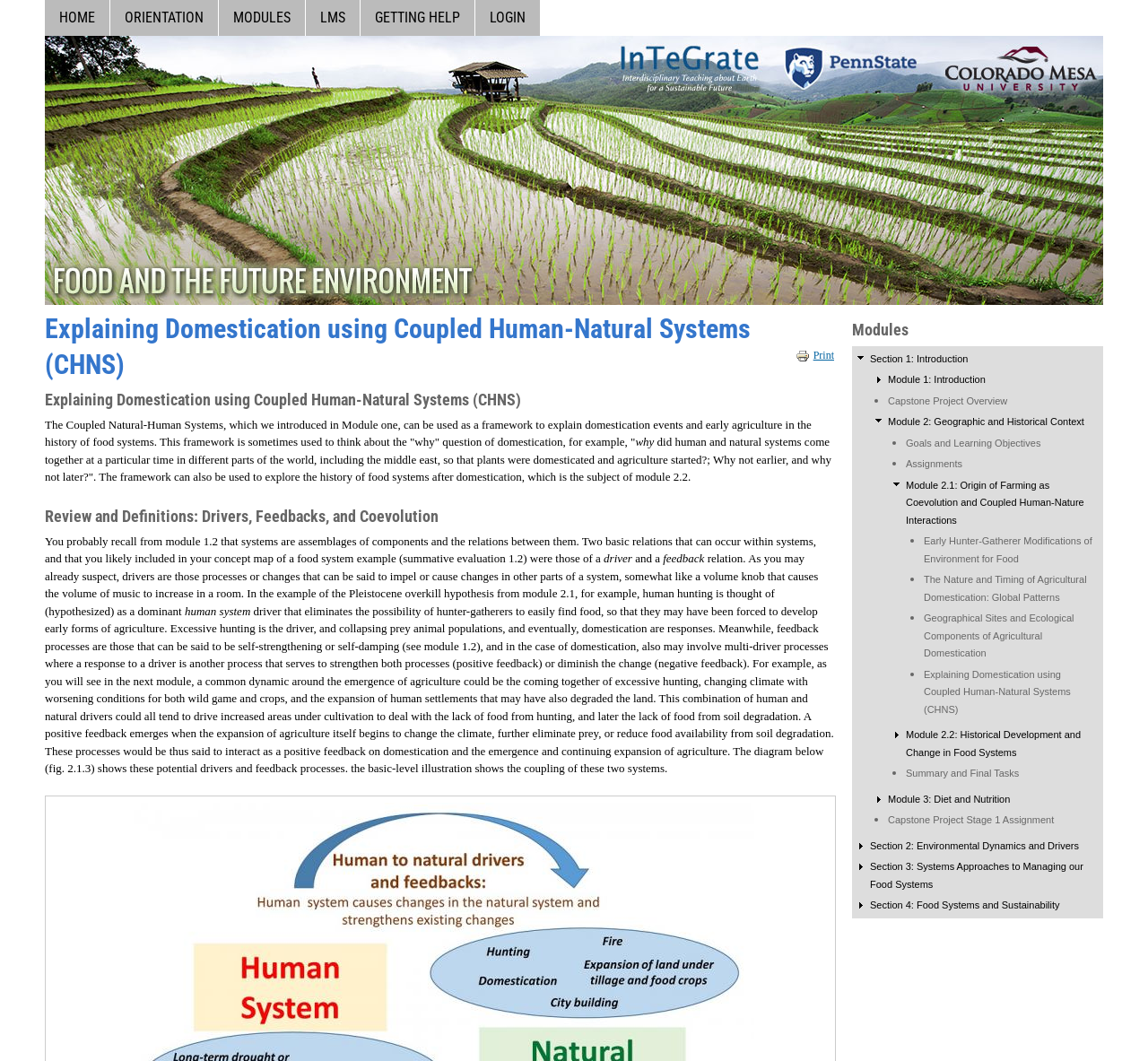Please find and report the bounding box coordinates of the element to click in order to perform the following action: "Go to 'Module 2: Geographic and Historical Context'". The coordinates should be expressed as four float numbers between 0 and 1, in the format [left, top, right, bottom].

[0.773, 0.392, 0.944, 0.402]